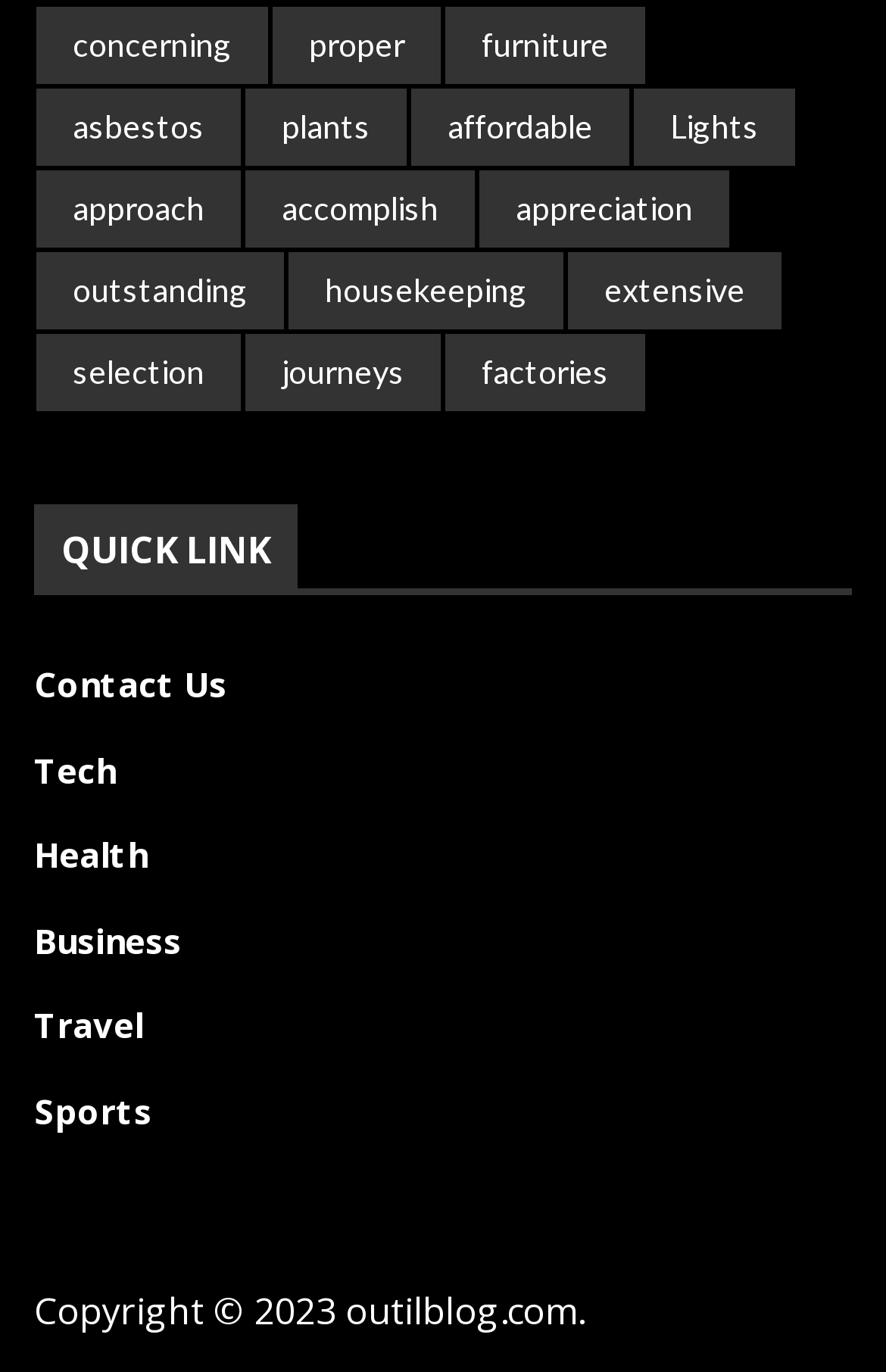Answer this question using a single word or a brief phrase:
What is the last link on the first row?

Lights